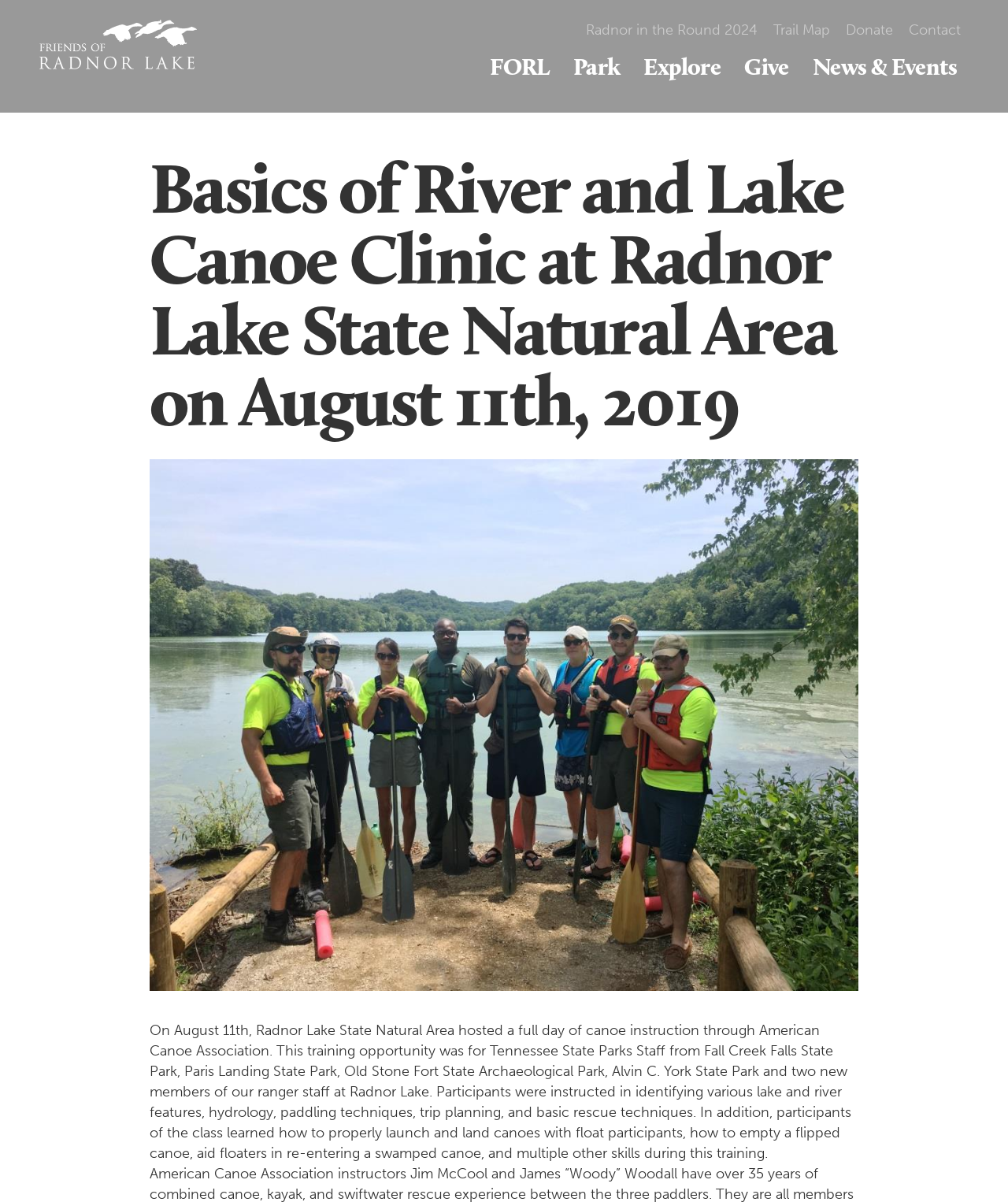Determine the bounding box coordinates for the UI element described. Format the coordinates as (top-left x, top-left y, bottom-right x, bottom-right y) and ensure all values are between 0 and 1. Element description: Explore

[0.627, 0.033, 0.727, 0.077]